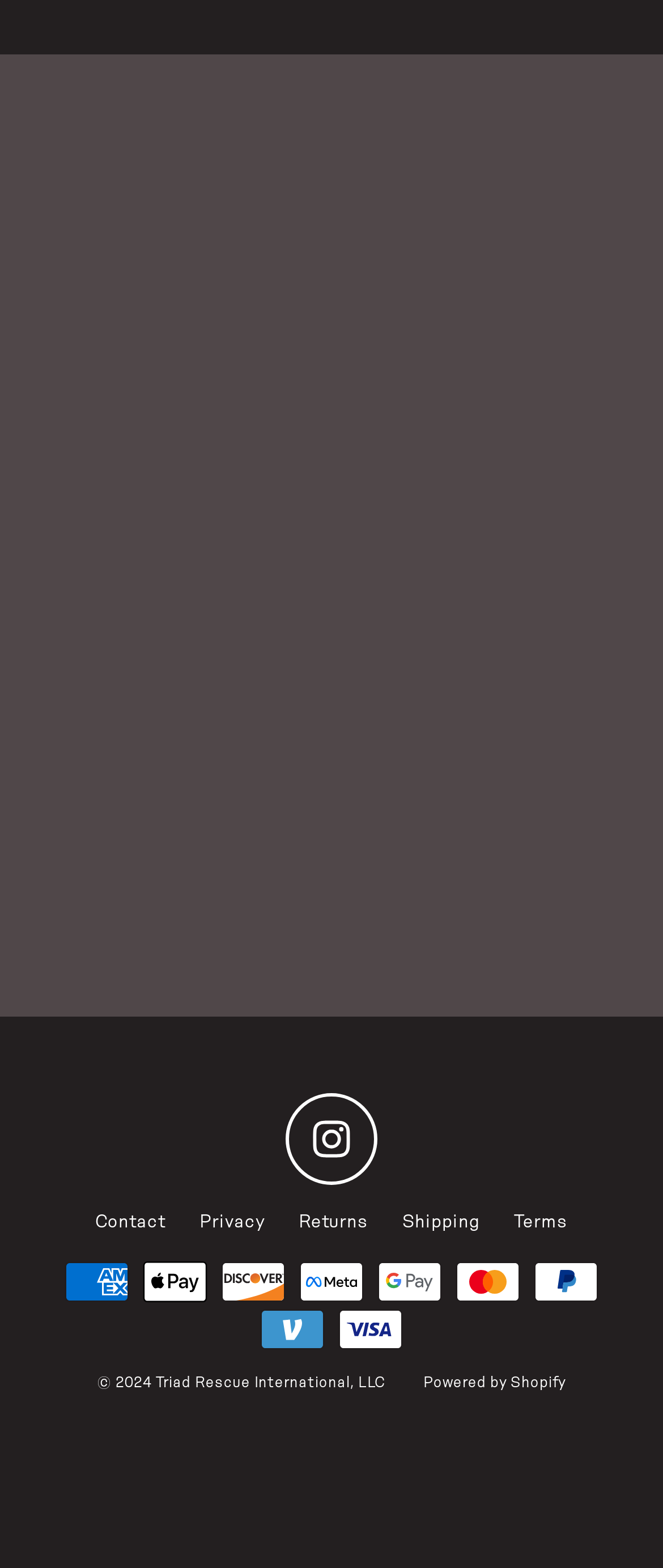Identify the bounding box coordinates of the region that should be clicked to execute the following instruction: "Click the 'Powered by Shopify' link".

[0.638, 0.872, 0.853, 0.892]